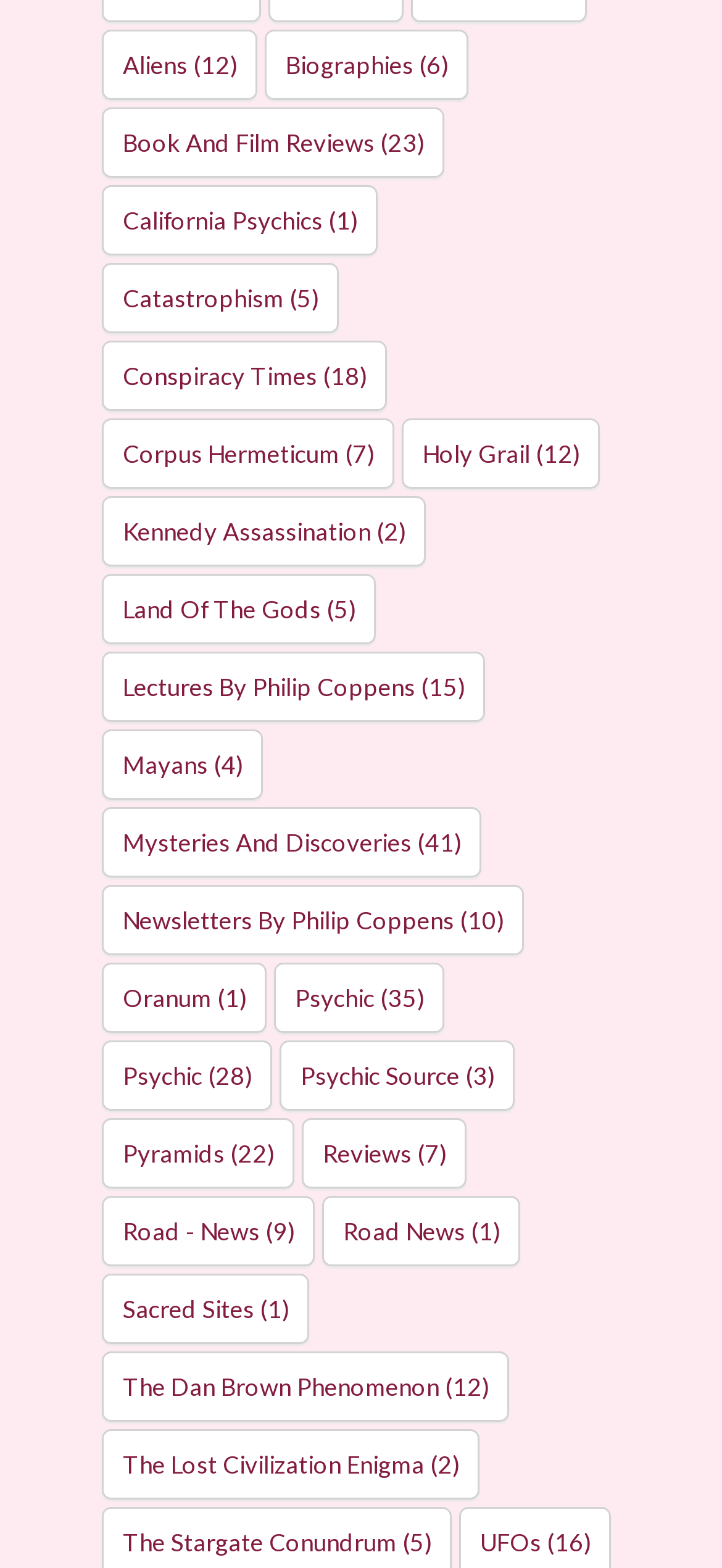Find the bounding box coordinates of the element you need to click on to perform this action: 'Read about the Holy Grail'. The coordinates should be represented by four float values between 0 and 1, in the format [left, top, right, bottom].

[0.558, 0.267, 0.832, 0.312]